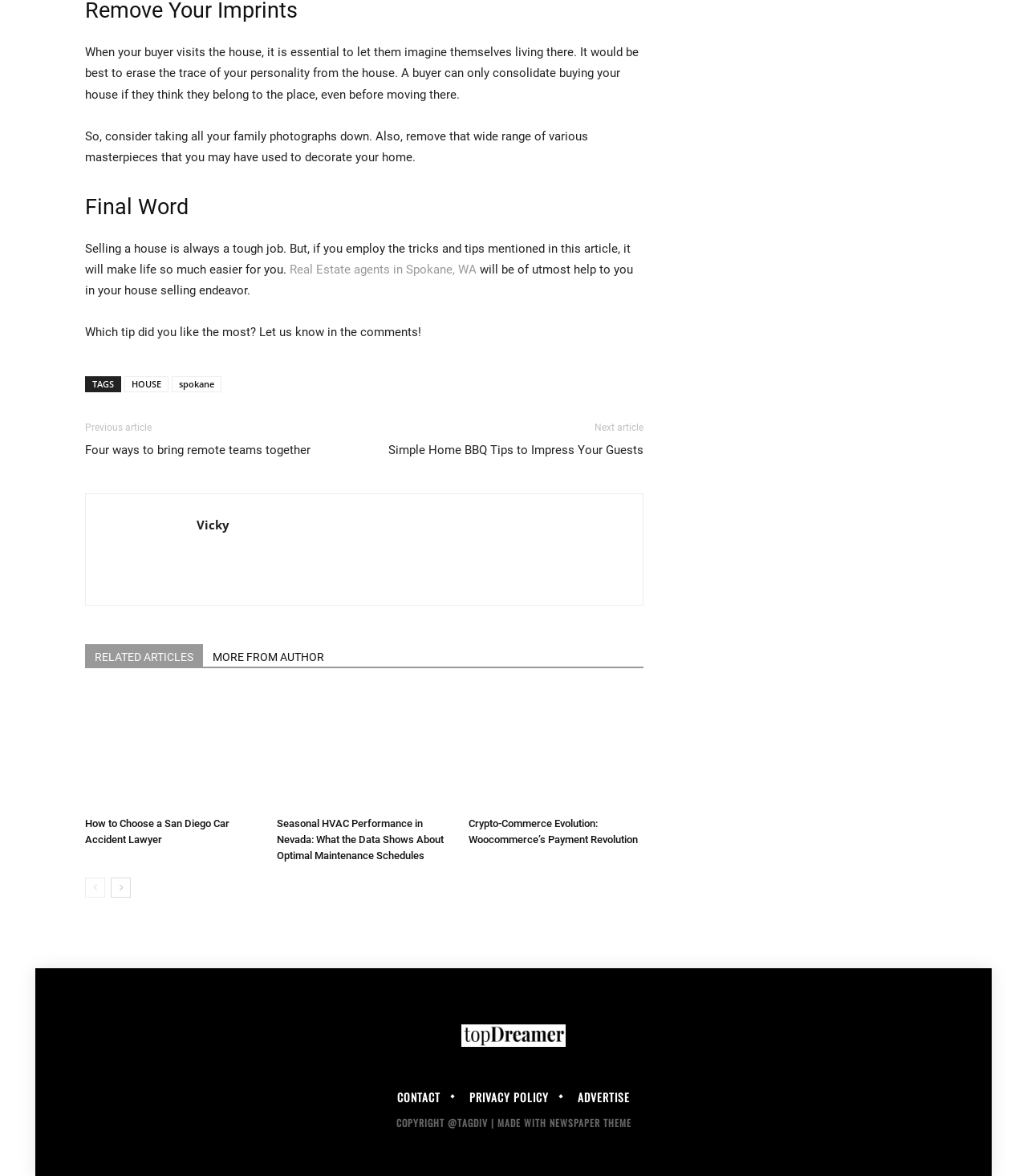Please specify the bounding box coordinates for the clickable region that will help you carry out the instruction: "Check out 'Simple Home BBQ Tips to Impress Your Guests'".

[0.378, 0.376, 0.627, 0.39]